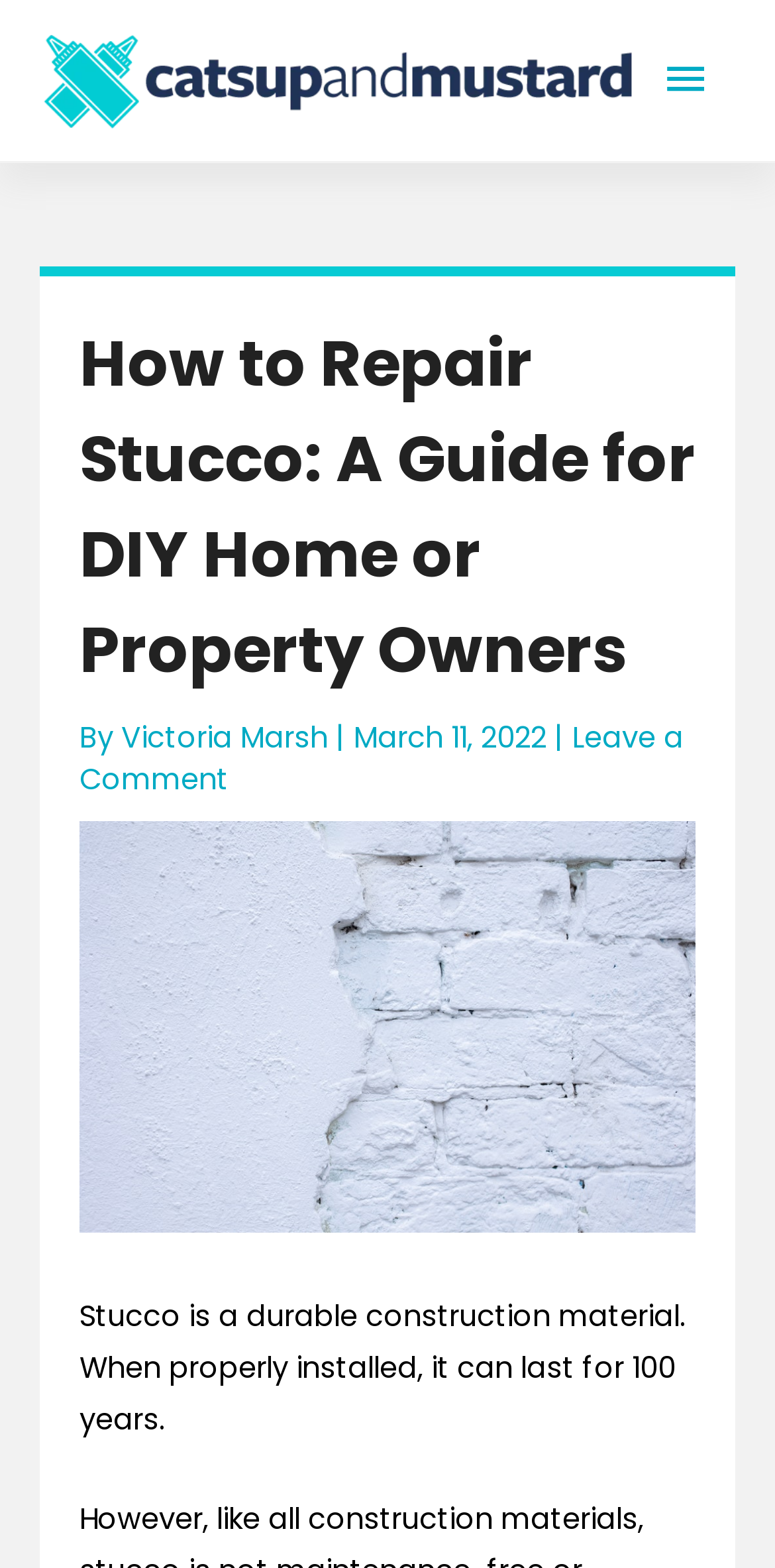Please provide a one-word or short phrase answer to the question:
What is the first sentence of the article?

Stucco is a durable construction material.